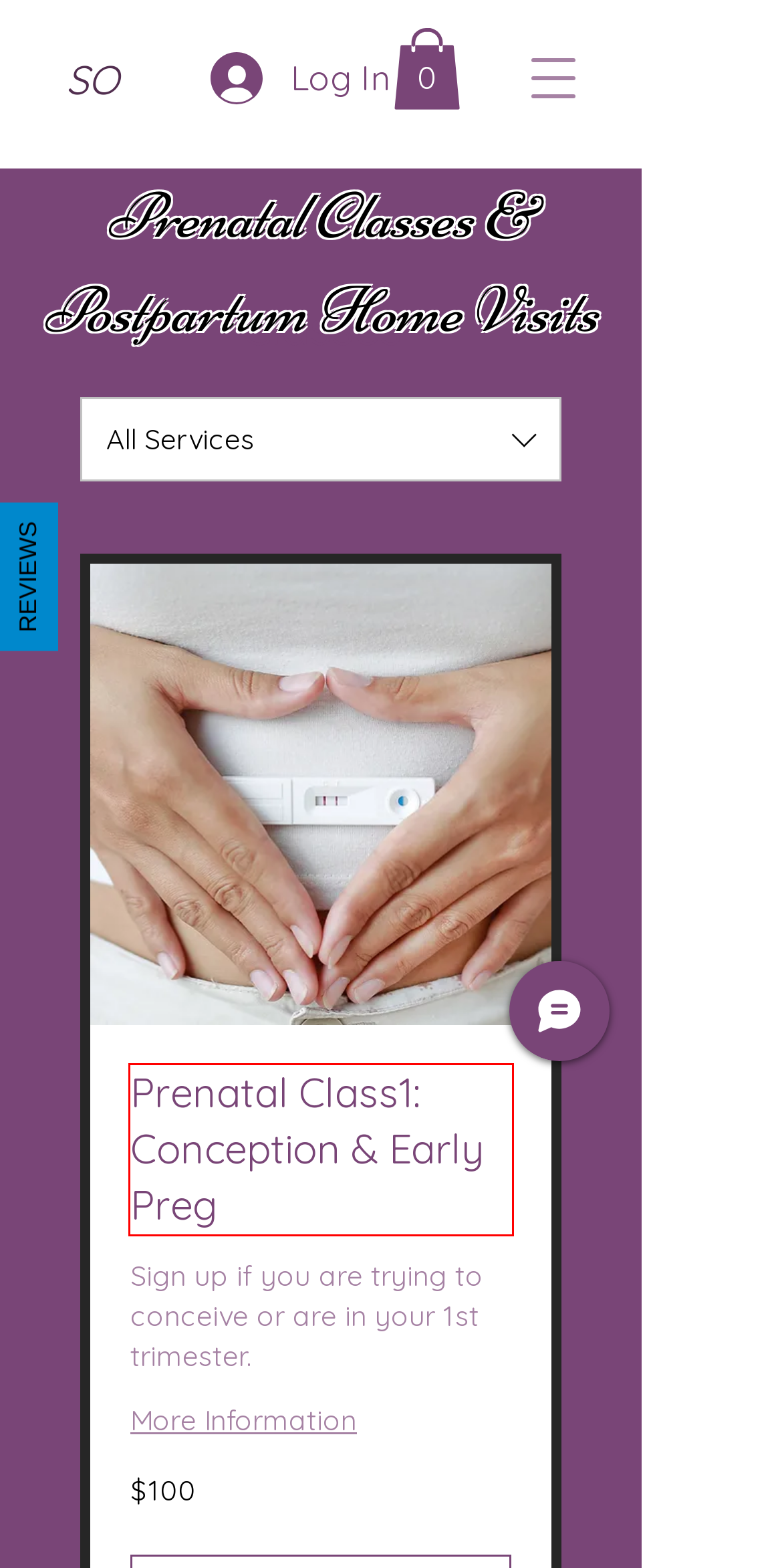You are given a screenshot of a webpage within which there is a red rectangle bounding box. Please choose the best webpage description that matches the new webpage after clicking the selected element in the bounding box. Here are the options:
A. Sara Olson l Prenatal Classes & Postpartum Support by a Former Midwife
B. Sara Olson Prenatal Classes and Home Visits in London Ontario l Cart Page
C. Virtual Private Prenatal Class | Sara Olson Pregnancy Expert
D. Website Builder - Create a Free Website Today | Wix.com
E. Prenatal Class 1: Conception & Early Pregnancy | Sara Olson Pregnancy Expert
F. Private Prenatal Class in Your Home | Sara Olson Pregnancy Expert
G. LGBTQ+ Prenatal Class 2: Pregnancy | Sara Olson Pregnancy Expert
H. LGBTQ+ Prenatal Class 1: Building Our Families | Sara Olson

E